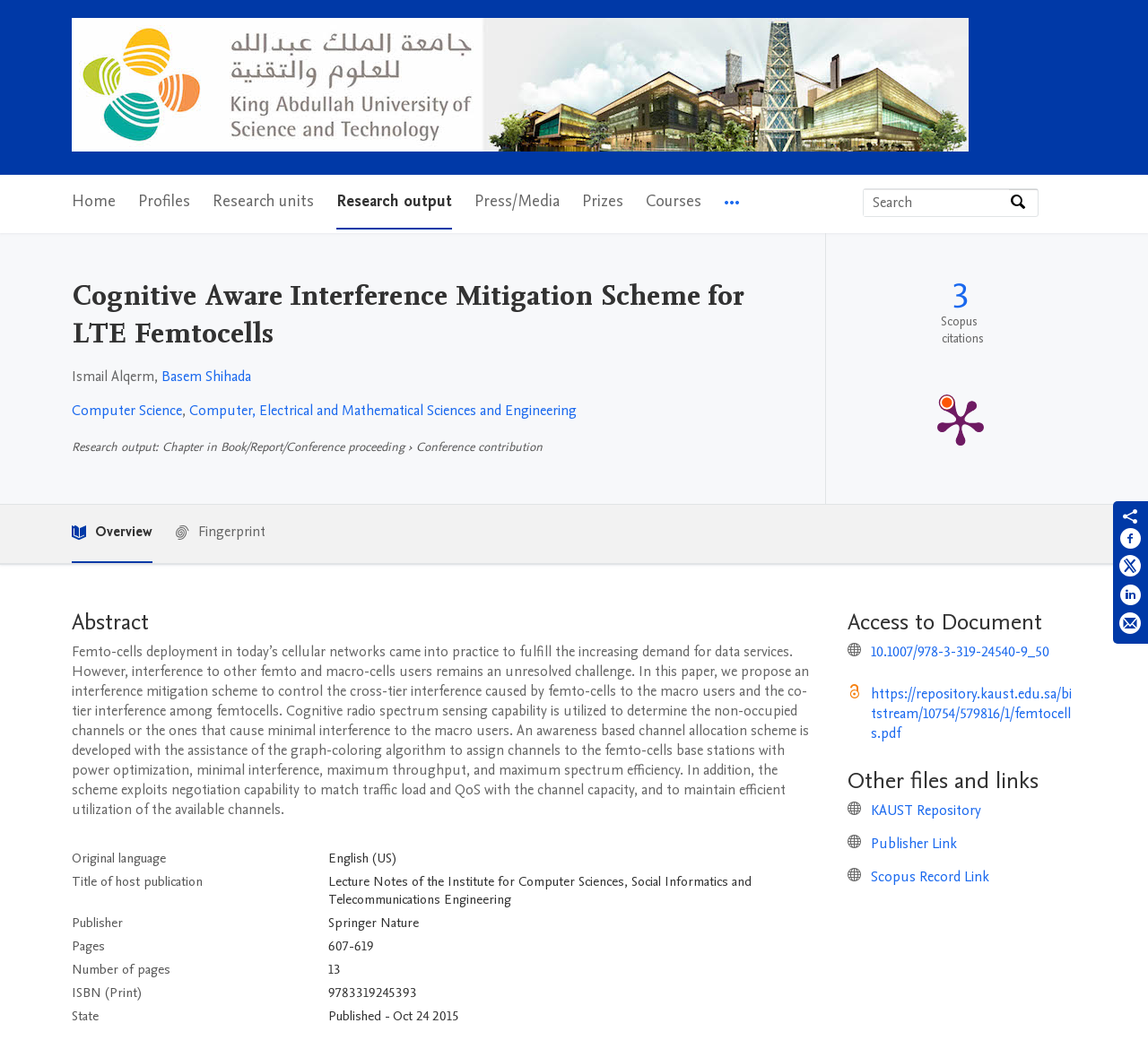Use a single word or phrase to respond to the question:
How many citations does the research output have?

3